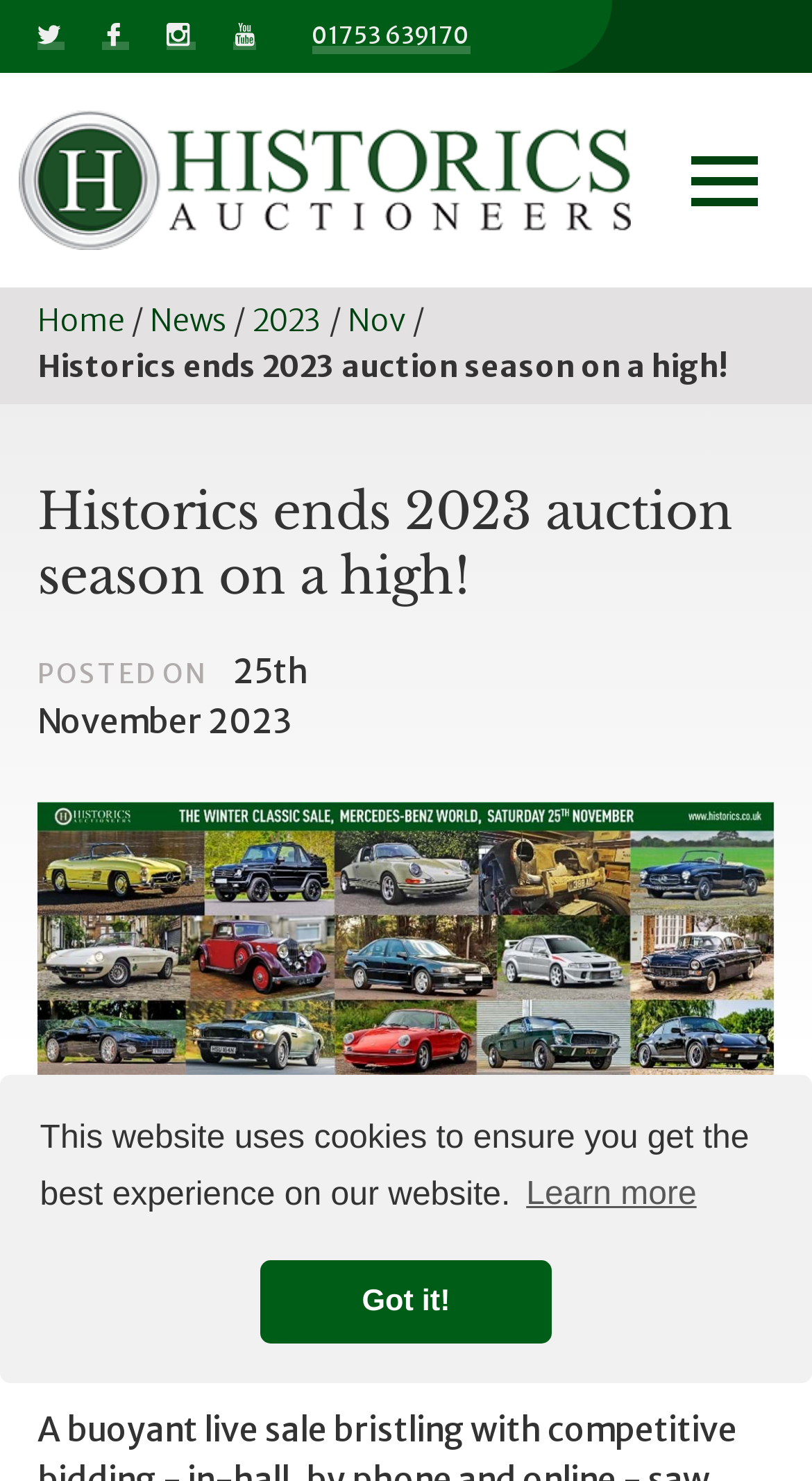Carefully observe the image and respond to the question with a detailed answer:
How many social media links are there?

There are four social media links, namely 'Historics on Twitter', 'Historics on Facebook', 'Historics on Instagram', and 'Historics on YouTube', which are located at the top left corner of the webpage.